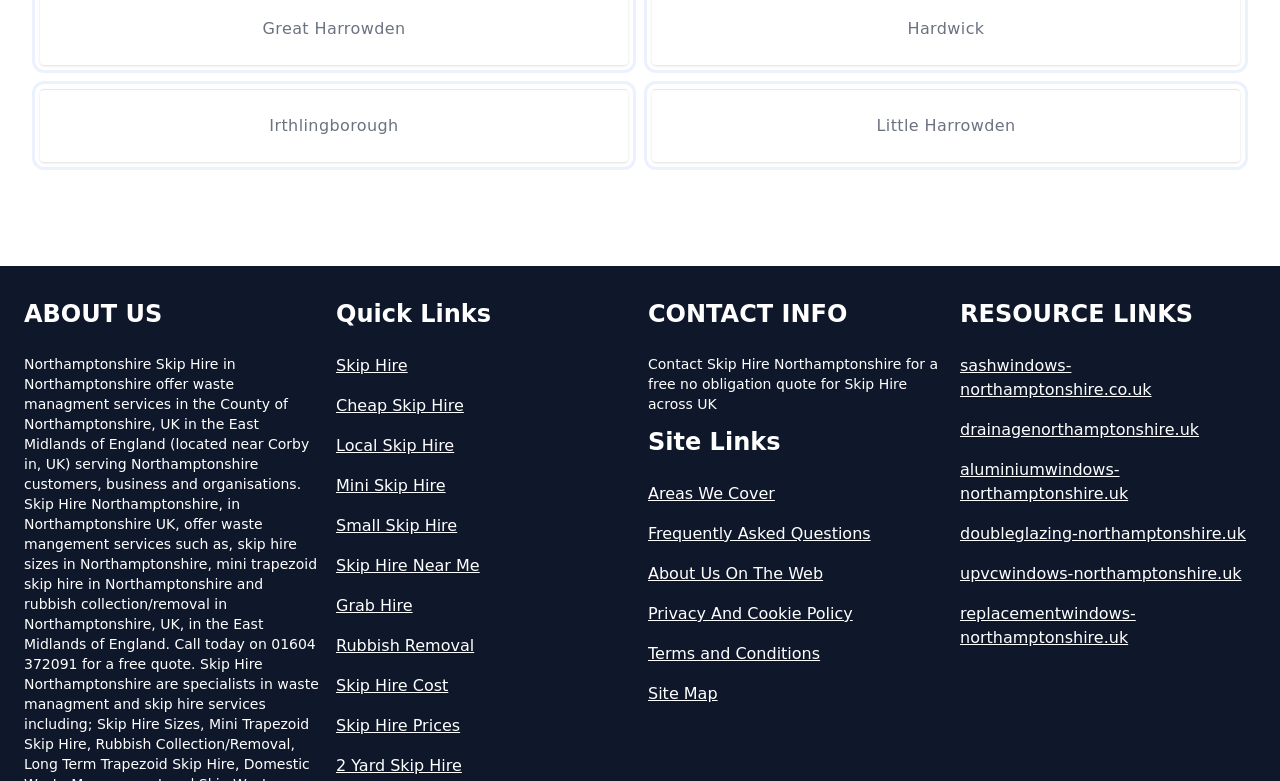Use a single word or phrase to answer the question: What is the contact information section titled?

CONTACT INFO